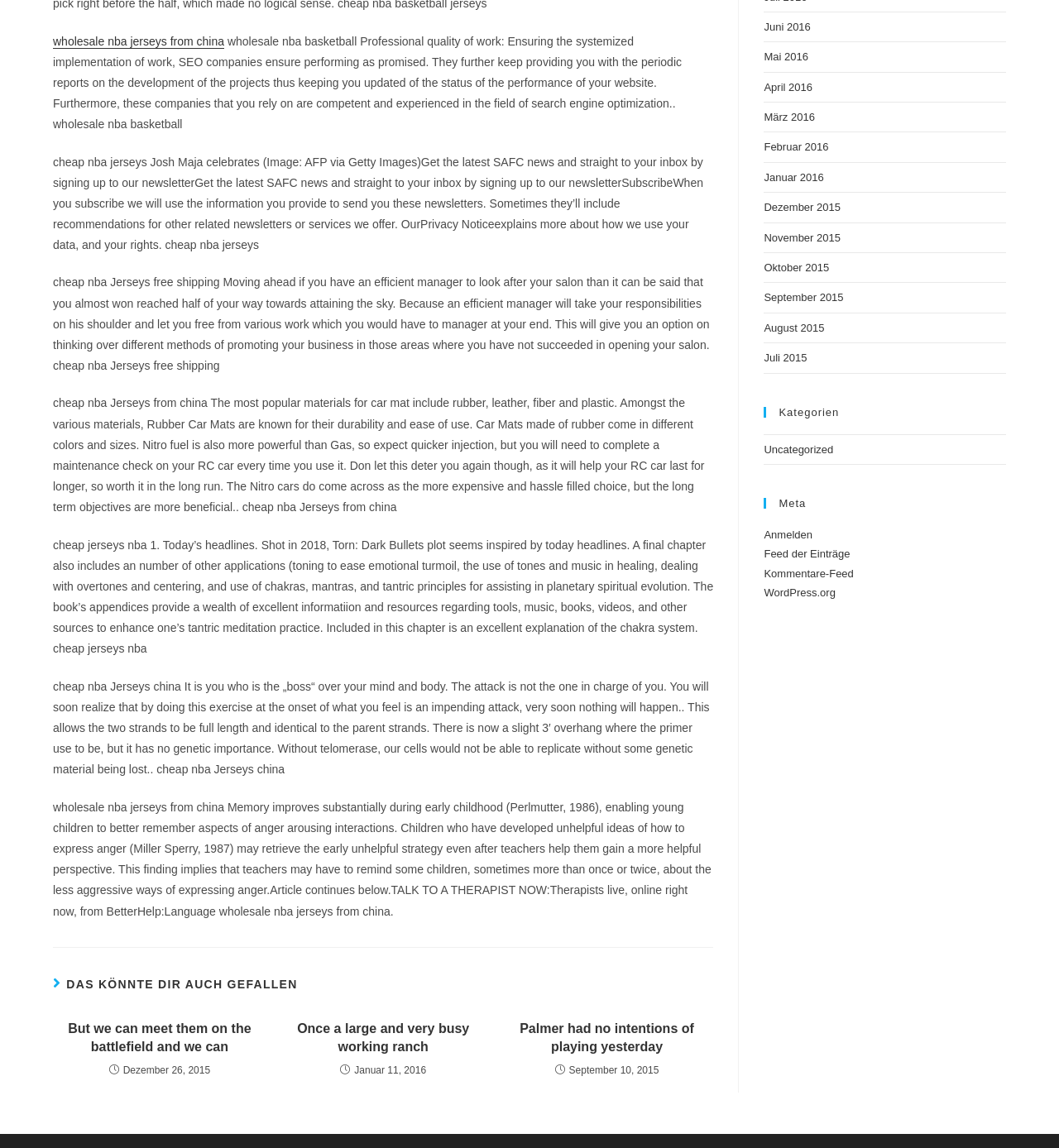Bounding box coordinates are to be given in the format (top-left x, top-left y, bottom-right x, bottom-right y). All values must be floating point numbers between 0 and 1. Provide the bounding box coordinate for the UI element described as: title="Logo for verified devices"

None